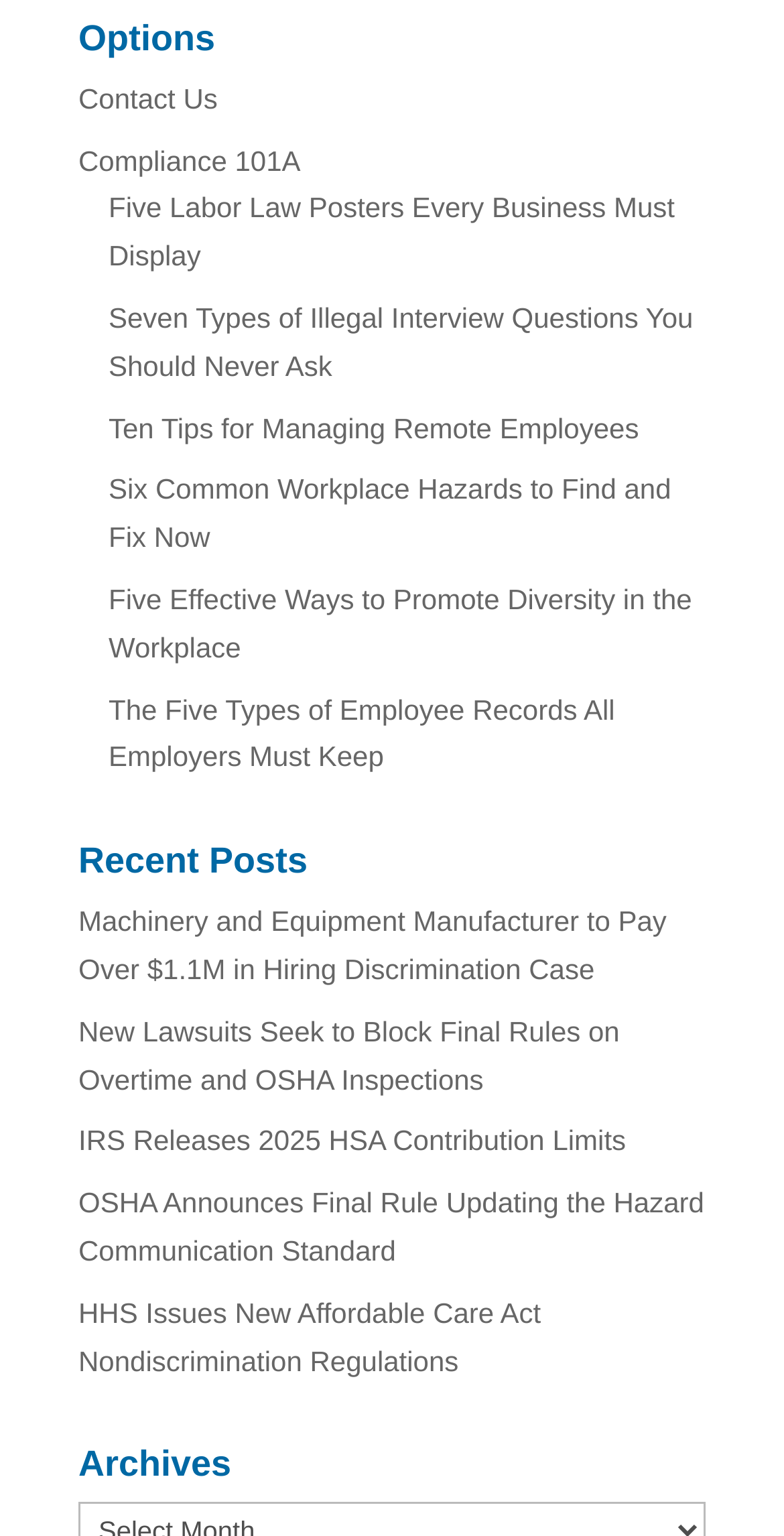Please give a concise answer to this question using a single word or phrase: 
How many headings are on the webpage?

3